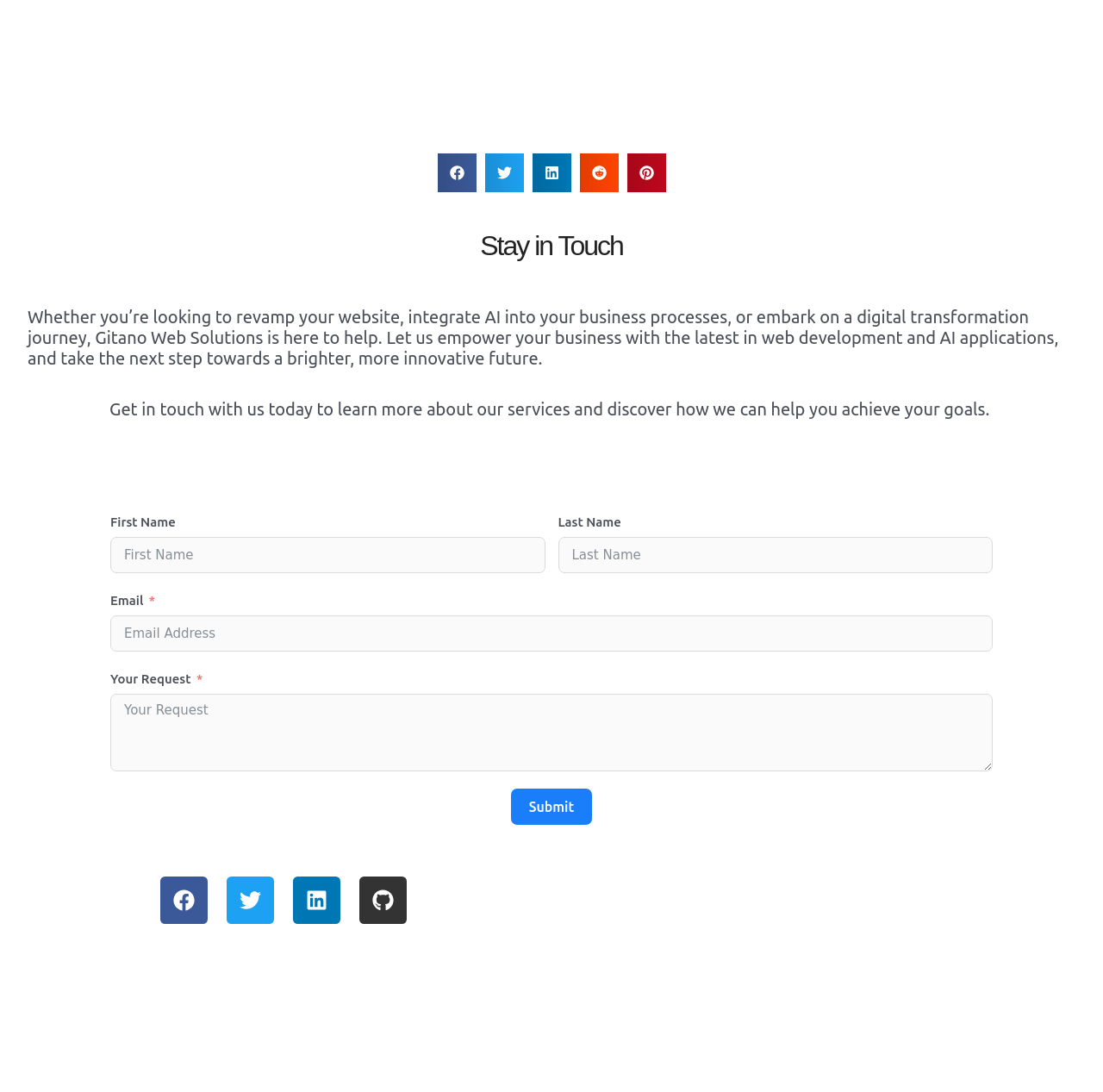What is the purpose of the contact form?
Answer the question with just one word or phrase using the image.

To get in touch